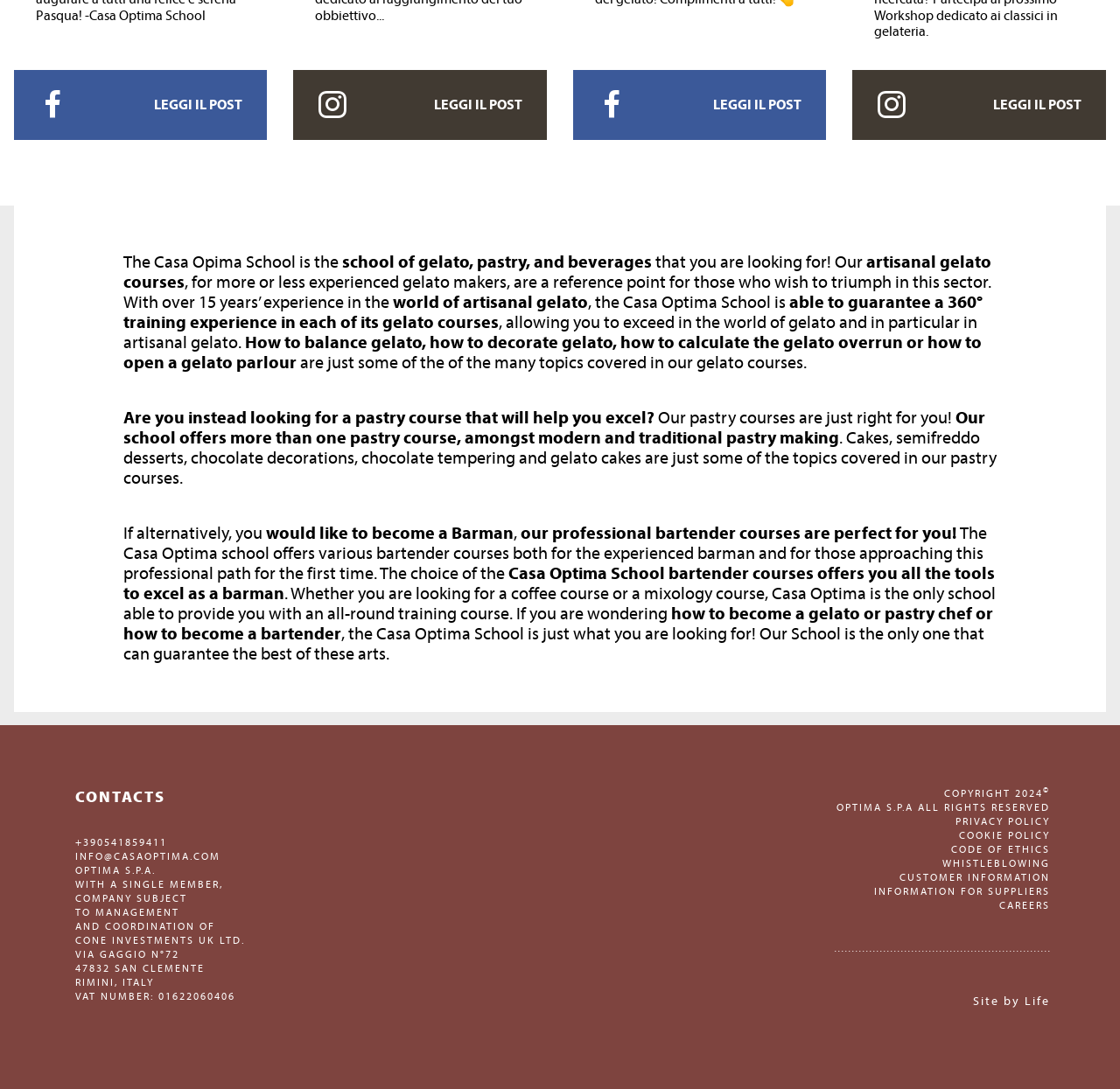What is the name of the company that manages Casa Optima?
Answer the question with detailed information derived from the image.

The webpage mentions that Casa Optima is managed by OPTIMA S.P.A., a company with a single member. The company's address and VAT number are also provided on the webpage.